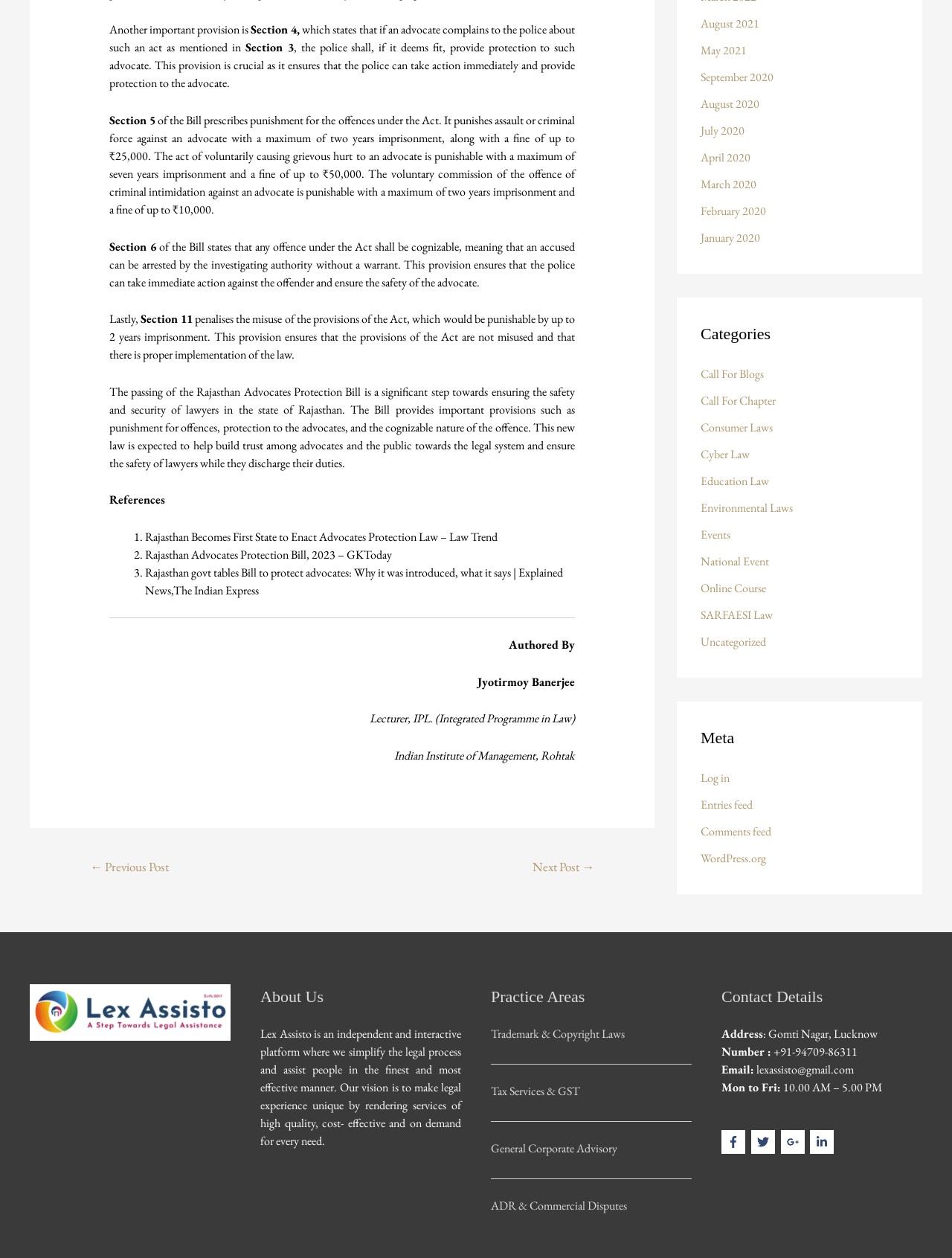Locate the bounding box coordinates of the area you need to click to fulfill this instruction: 'Search'. The coordinates must be in the form of four float numbers ranging from 0 to 1: [left, top, right, bottom].

None